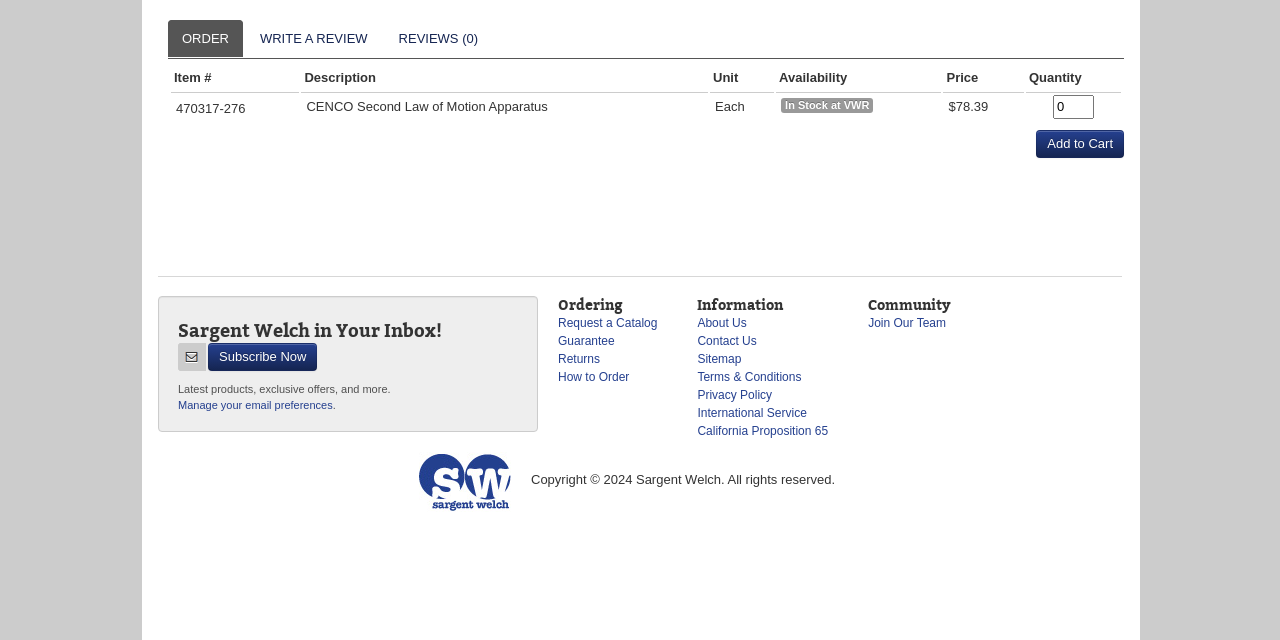Identify and provide the bounding box for the element described by: "About Us".

[0.545, 0.494, 0.583, 0.516]